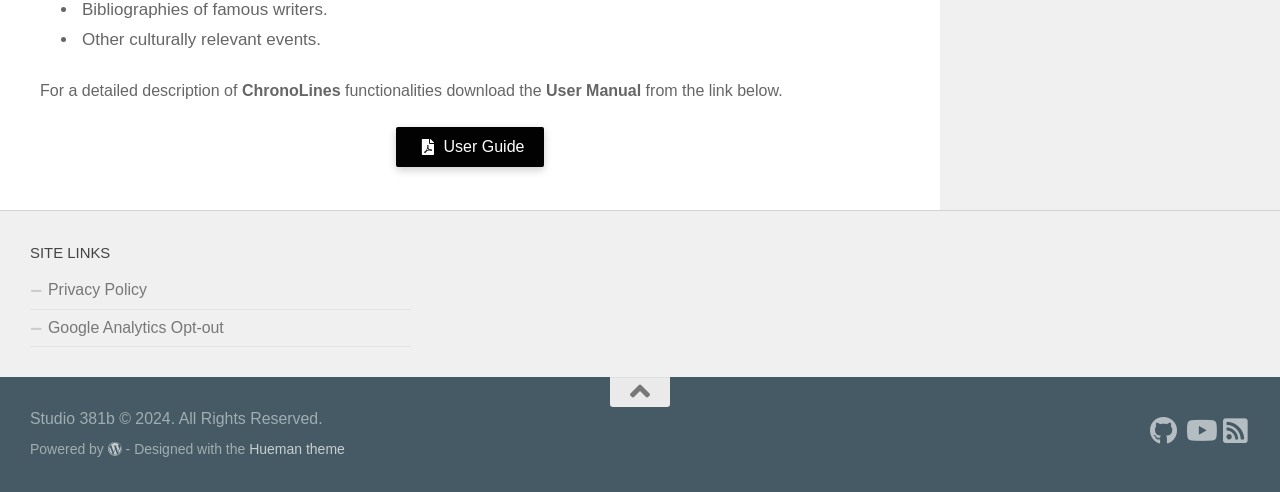What is the name of the policy mentioned on the webpage?
Based on the image, respond with a single word or phrase.

Privacy Policy